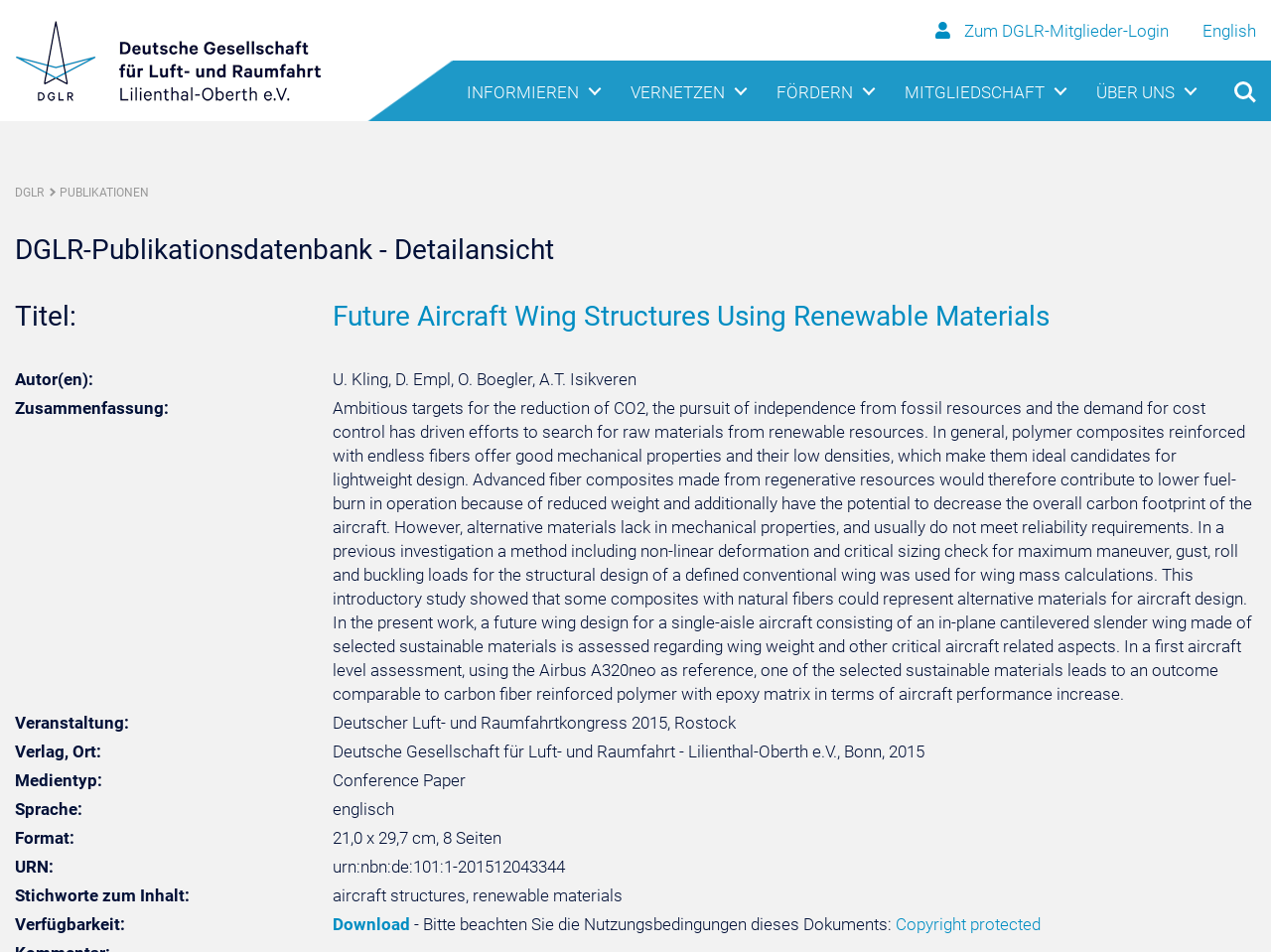Utilize the information from the image to answer the question in detail:
What is the language of the publication?

The language of the publication can be found in the static text element with the text 'Sprache:' which is followed by the language 'englisch' which means English.